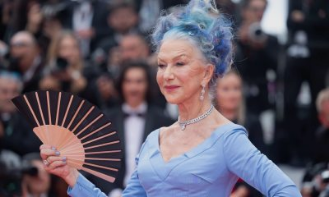What is the figure holding?
Look at the image and construct a detailed response to the question.

The caption states that the figure 'elegantly poses with a fan', which suggests that the figure is holding a fan in the image.